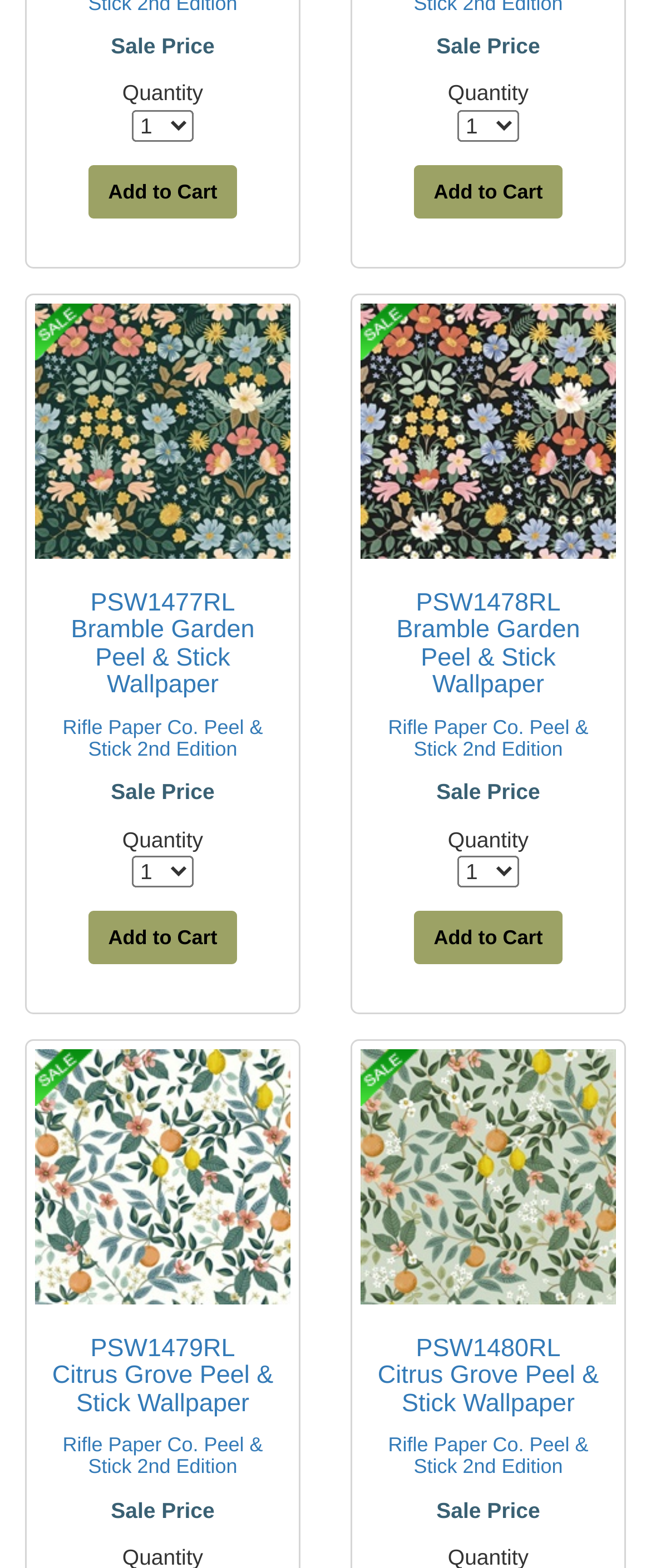Determine the bounding box coordinates of the clickable region to execute the instruction: "Select a quantity". The coordinates should be four float numbers between 0 and 1, denoted as [left, top, right, bottom].

[0.203, 0.07, 0.297, 0.09]